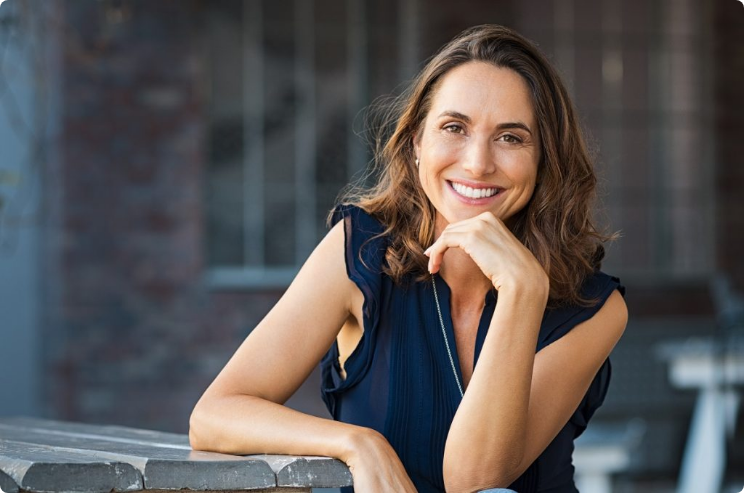What is the setting behind the woman?
Based on the visual content, answer with a single word or a brief phrase.

Outdoor space